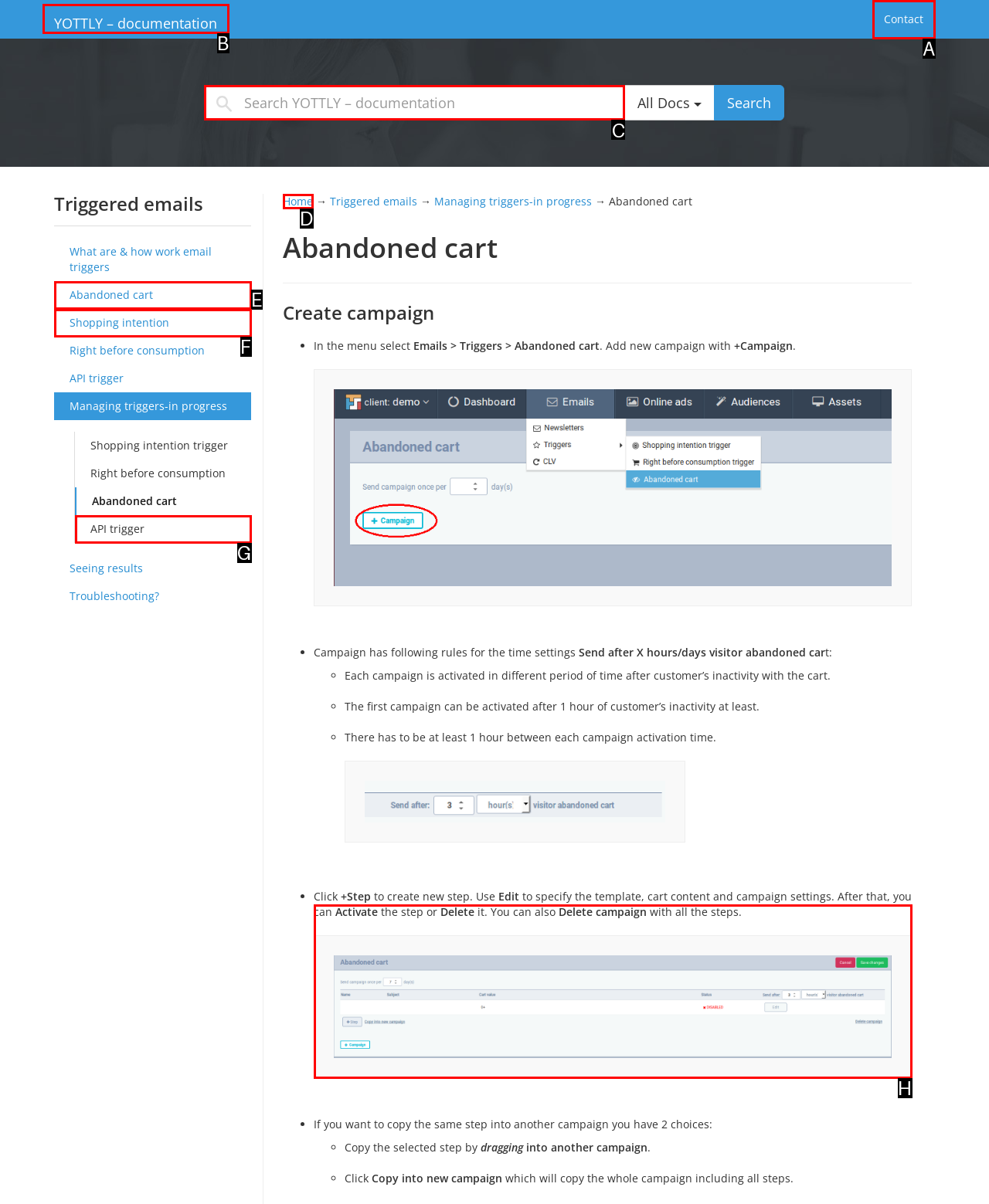To complete the task: Search YOTTLY – documentation, which option should I click? Answer with the appropriate letter from the provided choices.

C